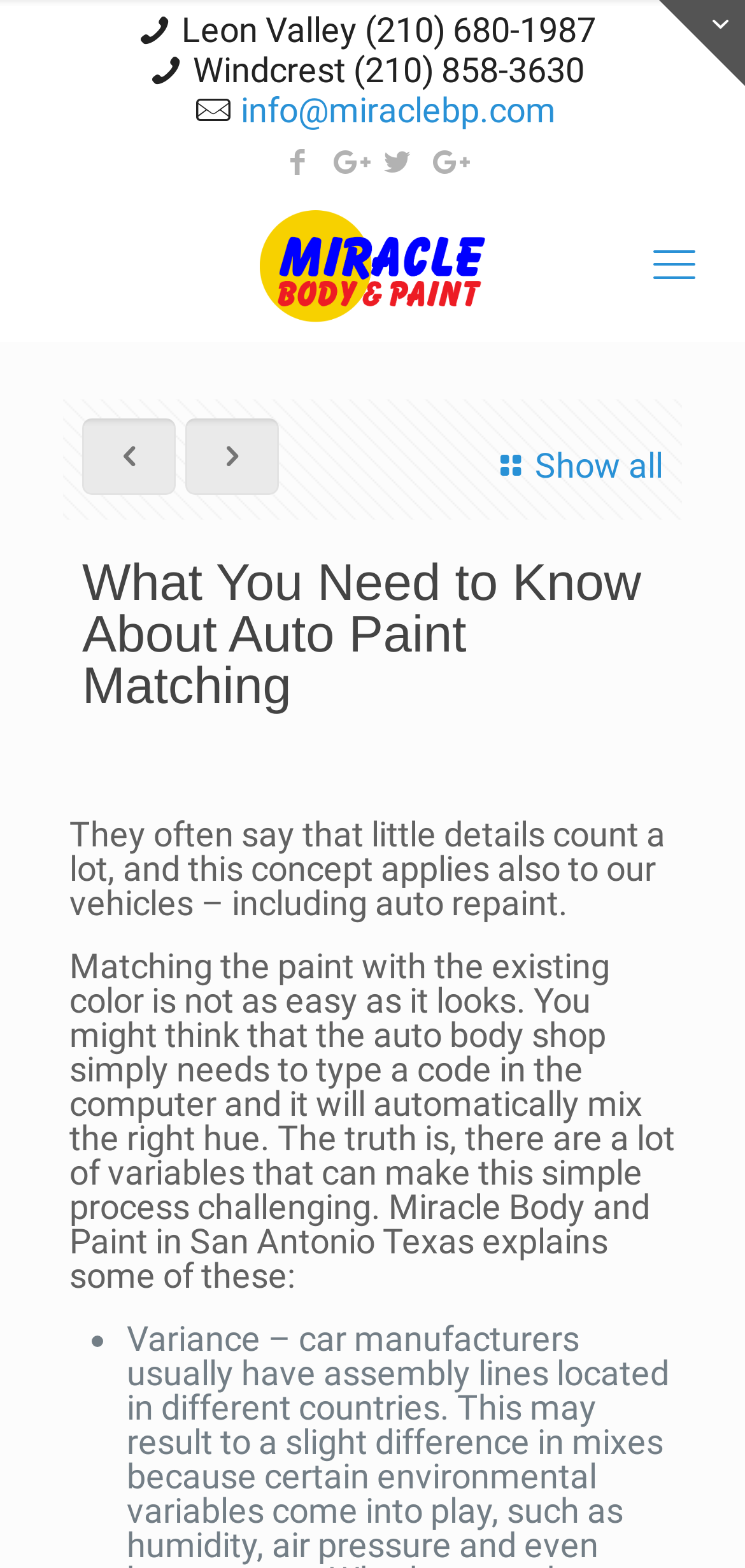Using the information from the screenshot, answer the following question thoroughly:
How many list markers are there?

I counted the number of list markers, which is only one, •, so the answer is 1.